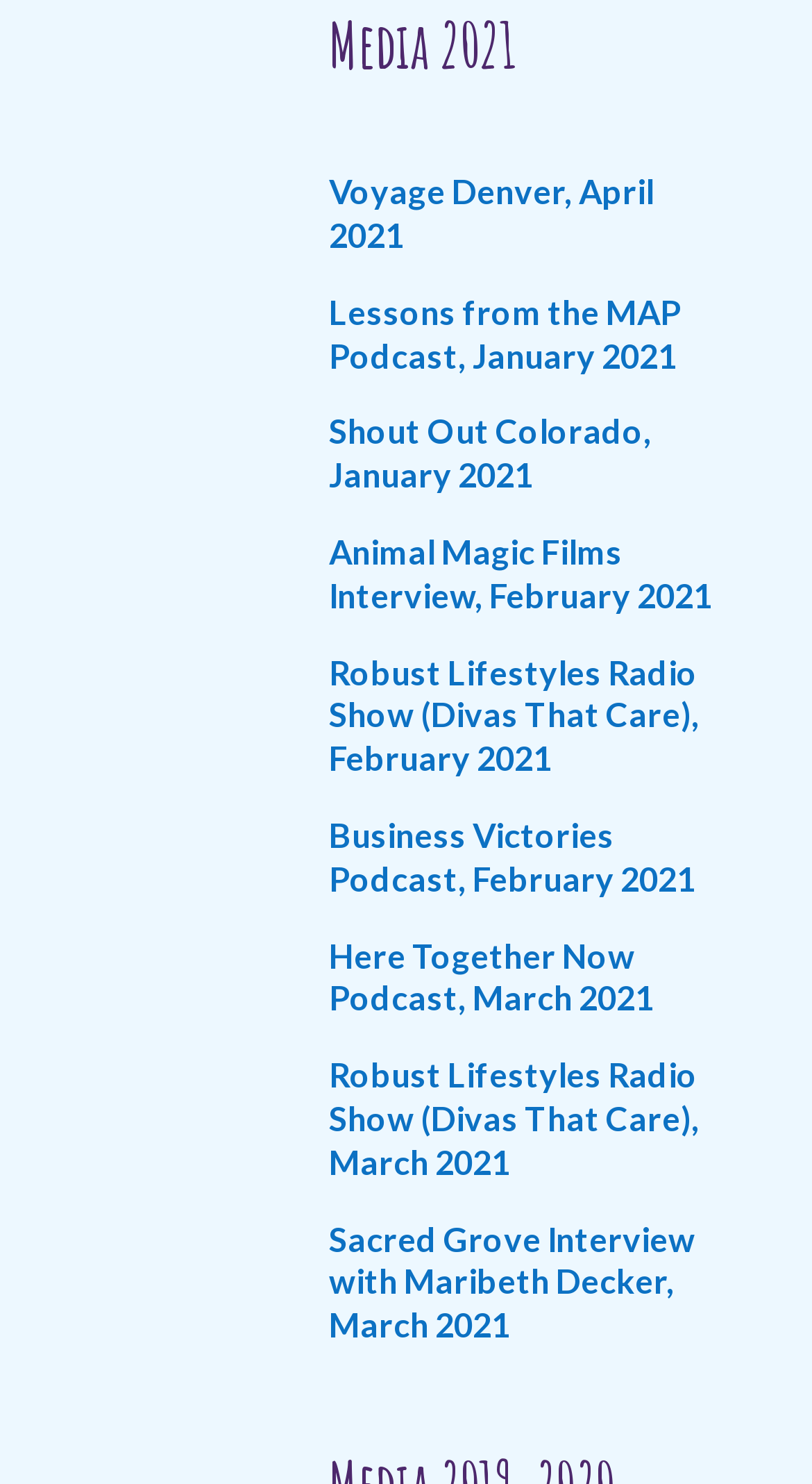Find the bounding box coordinates for the area that should be clicked to accomplish the instruction: "Learn about the author".

None